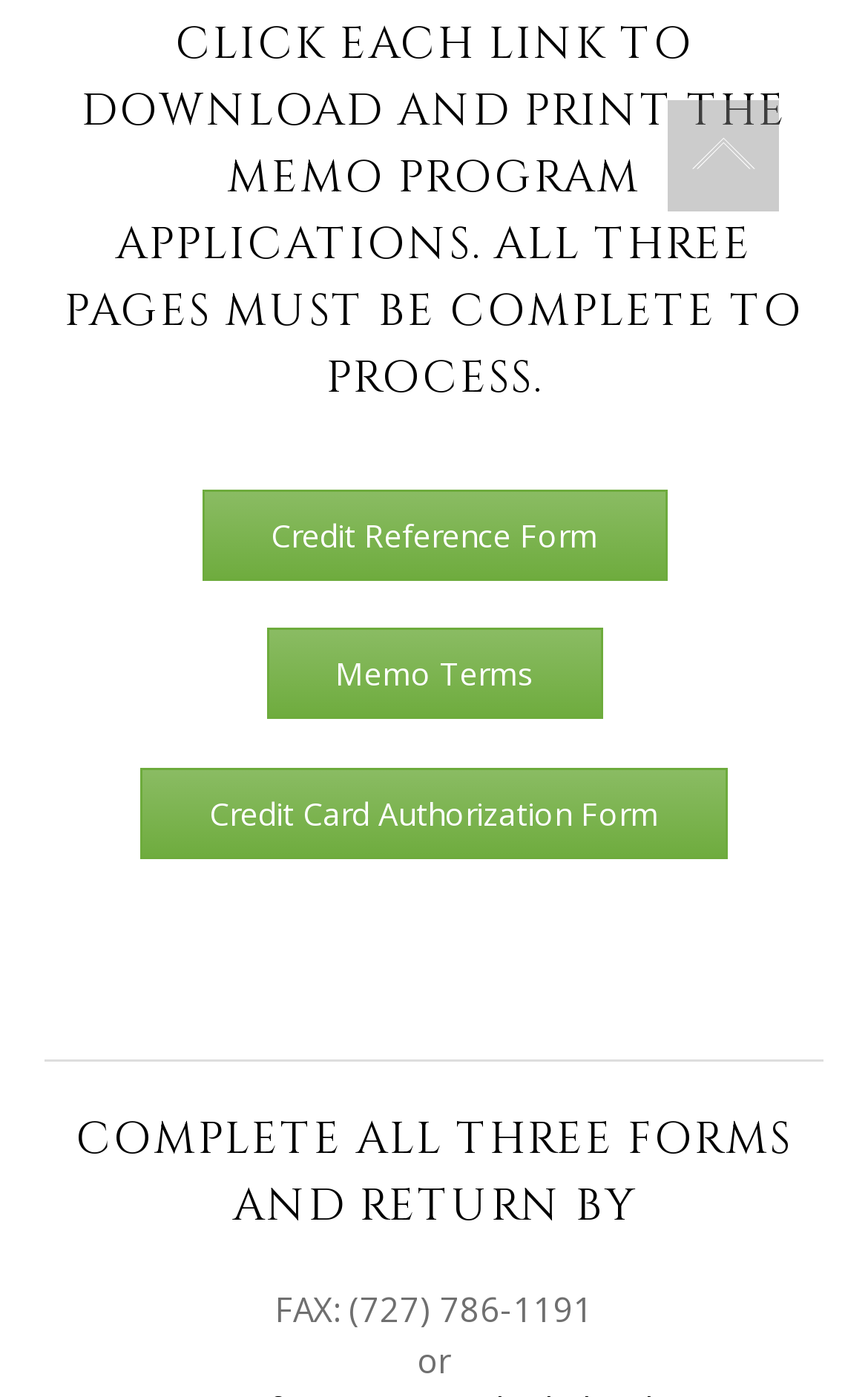What is the orientation of the separator element?
Answer the question with just one word or phrase using the image.

Horizontal